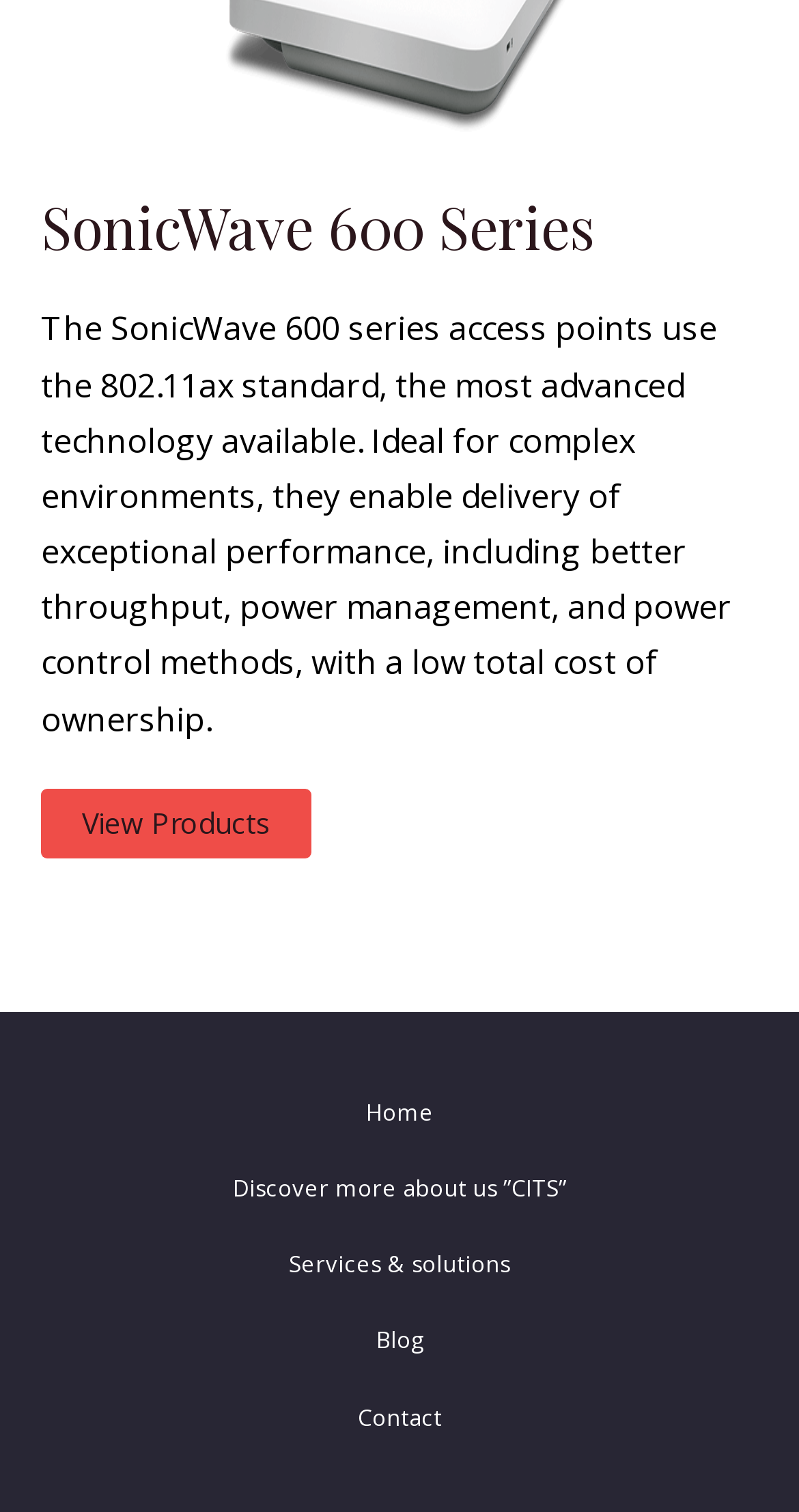How many links are there in the navigation section?
Please provide a full and detailed response to the question.

The answer can be found by counting the number of link elements within the navigation section. There are 5 links: 'Home', 'Discover more about us 'CITS'', 'Services & solutions', 'Blog', and 'Contact'.